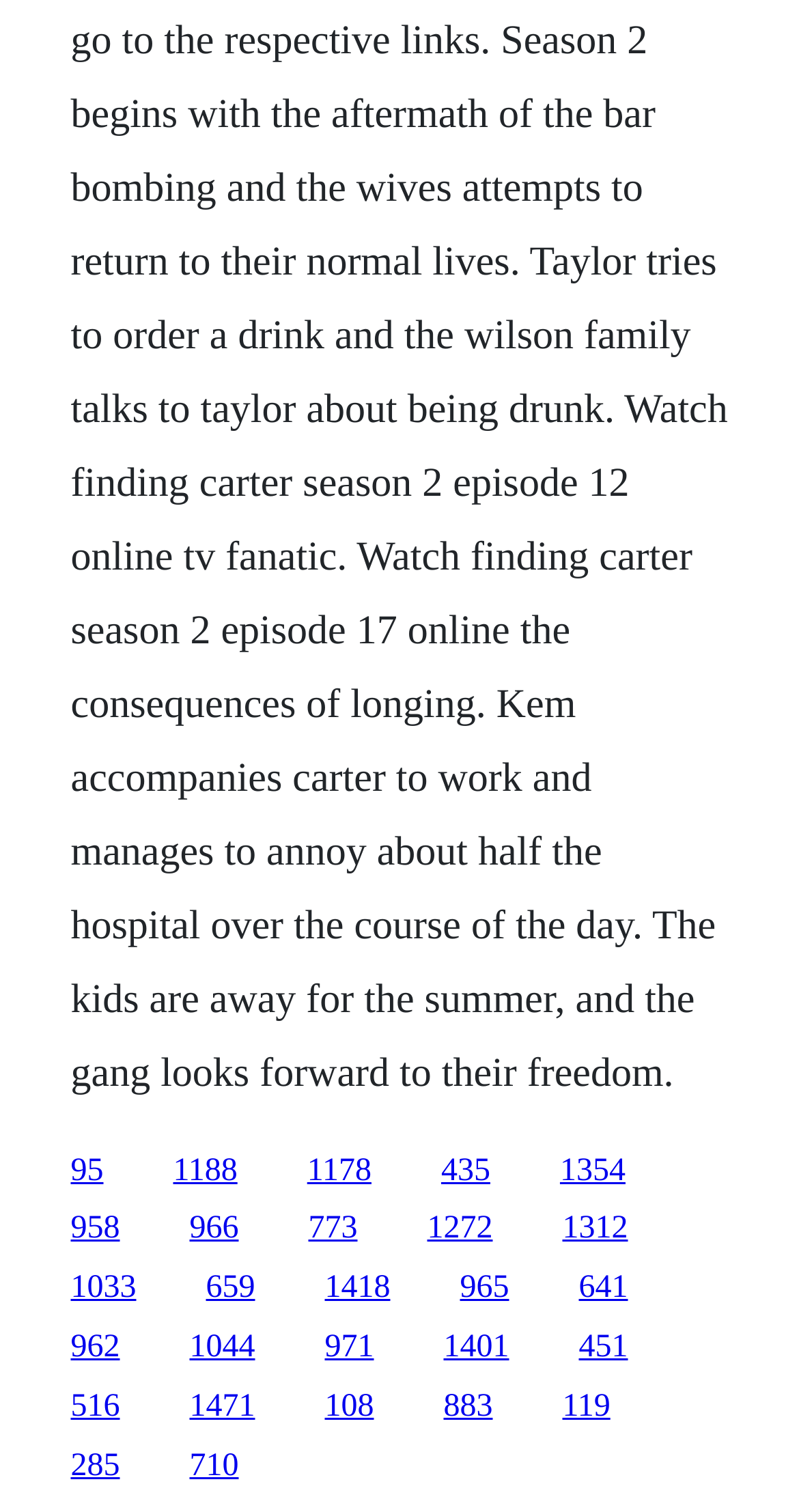Please identify the bounding box coordinates of the clickable area that will fulfill the following instruction: "follow the ninth link". The coordinates should be in the format of four float numbers between 0 and 1, i.e., [left, top, right, bottom].

[0.237, 0.801, 0.299, 0.824]